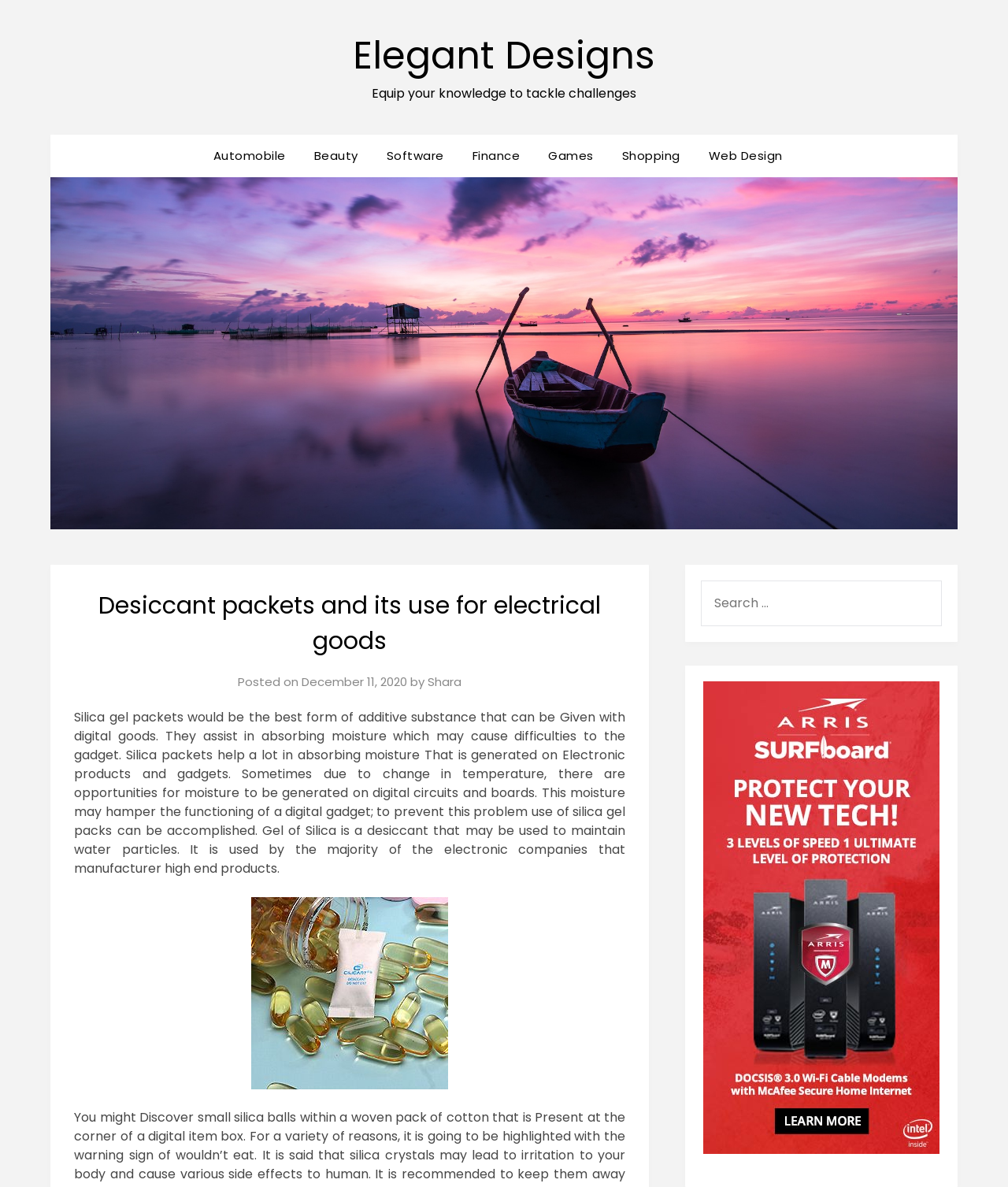Can you determine the bounding box coordinates of the area that needs to be clicked to fulfill the following instruction: "Click on the 'Elegant Designs' link"?

[0.35, 0.025, 0.65, 0.069]